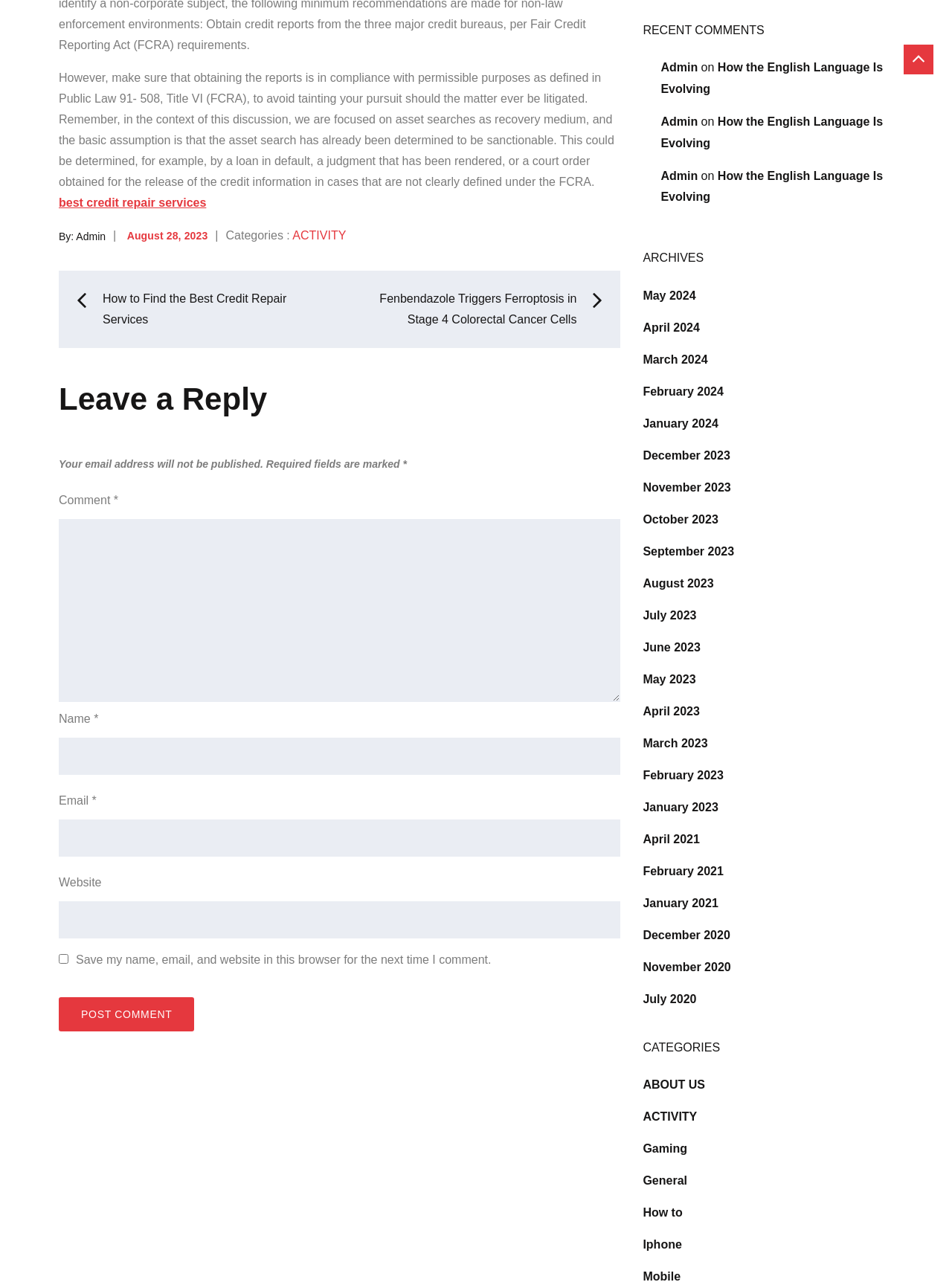What is the category of the article?
Refer to the image and give a detailed answer to the question.

I found the category of the article by looking at the 'Categories :' section, which is located below the article title. The category is specified as 'ACTIVITY'.